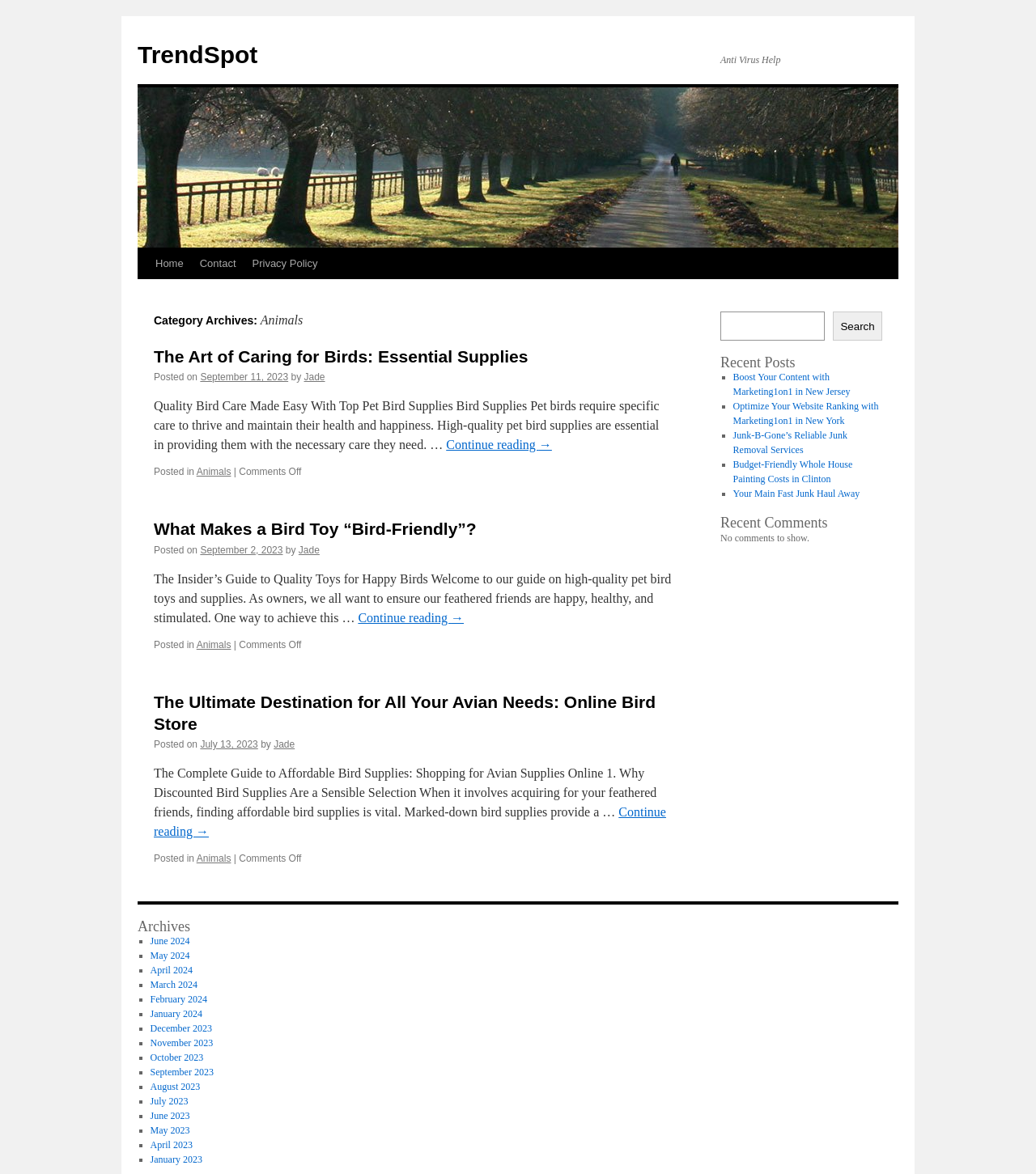Determine the bounding box for the described UI element: "Junk-B-Gone’s Reliable Junk Removal Services".

[0.707, 0.366, 0.818, 0.388]